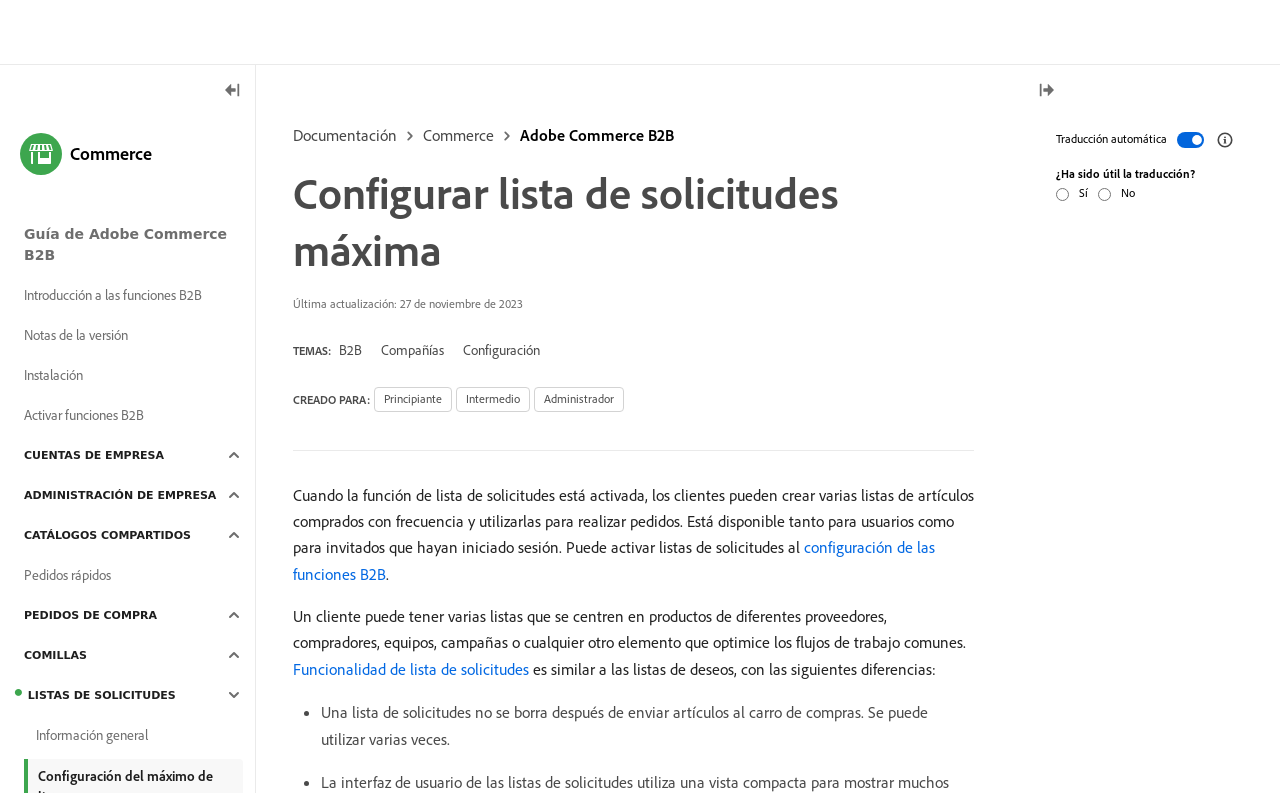Specify the bounding box coordinates (top-left x, top-left y, bottom-right x, bottom-right y) of the UI element in the screenshot that matches this description: configuración de las funciones B2B

[0.229, 0.678, 0.73, 0.737]